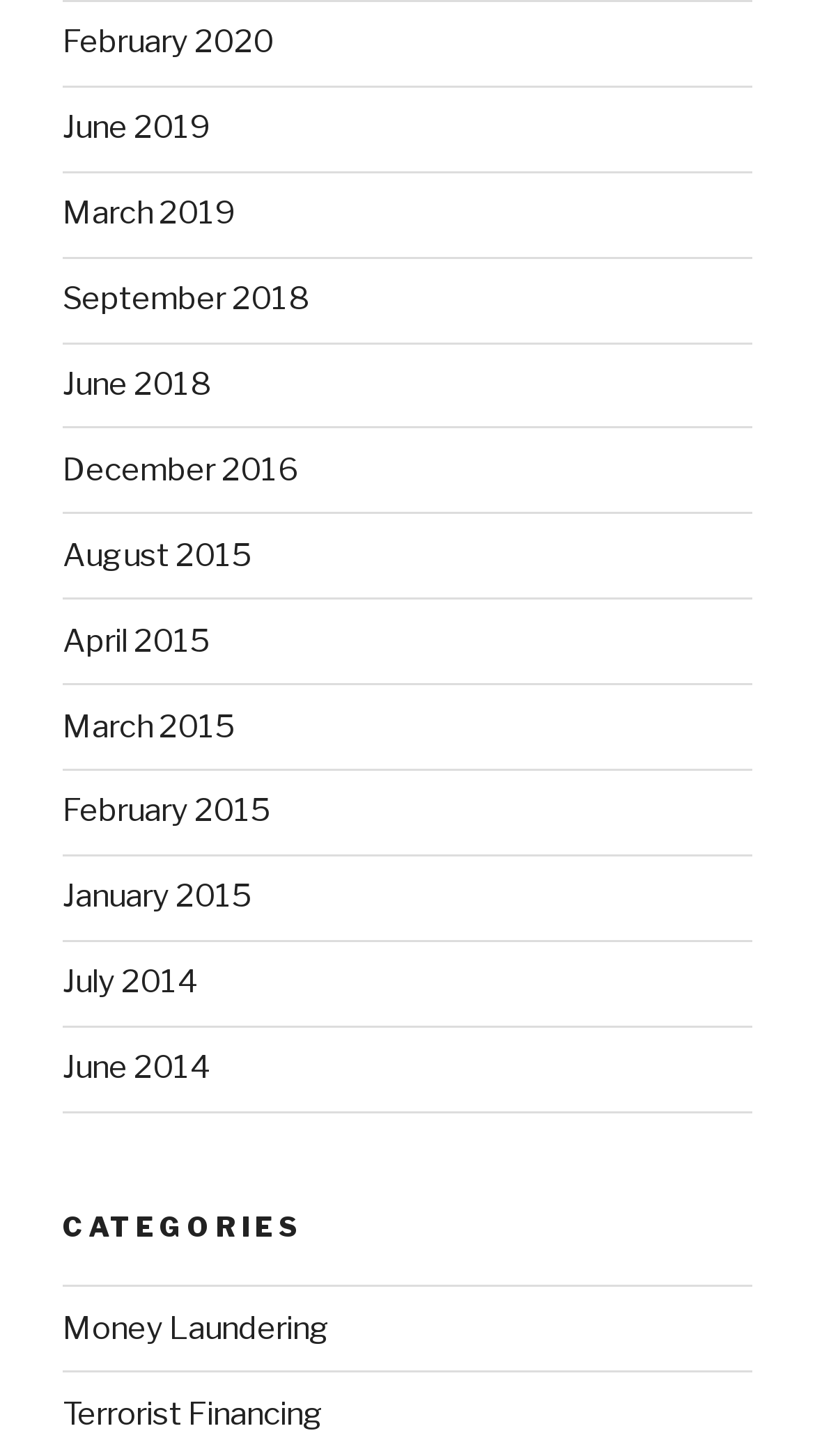Please locate the bounding box coordinates of the element that should be clicked to achieve the given instruction: "explore Terrorist Financing".

[0.077, 0.958, 0.397, 0.984]